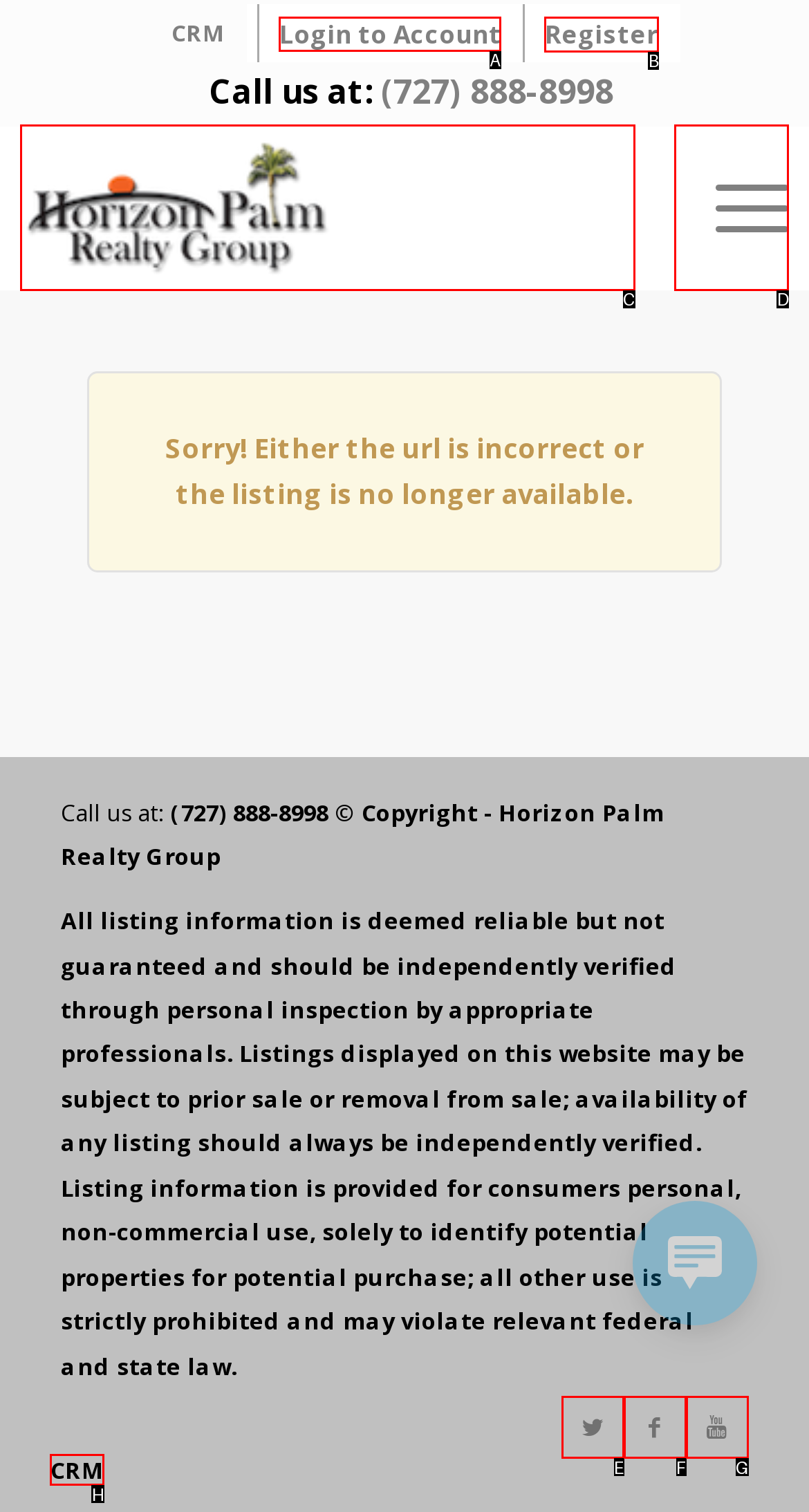Choose the letter of the UI element necessary for this task: Login to Account
Answer with the correct letter.

A